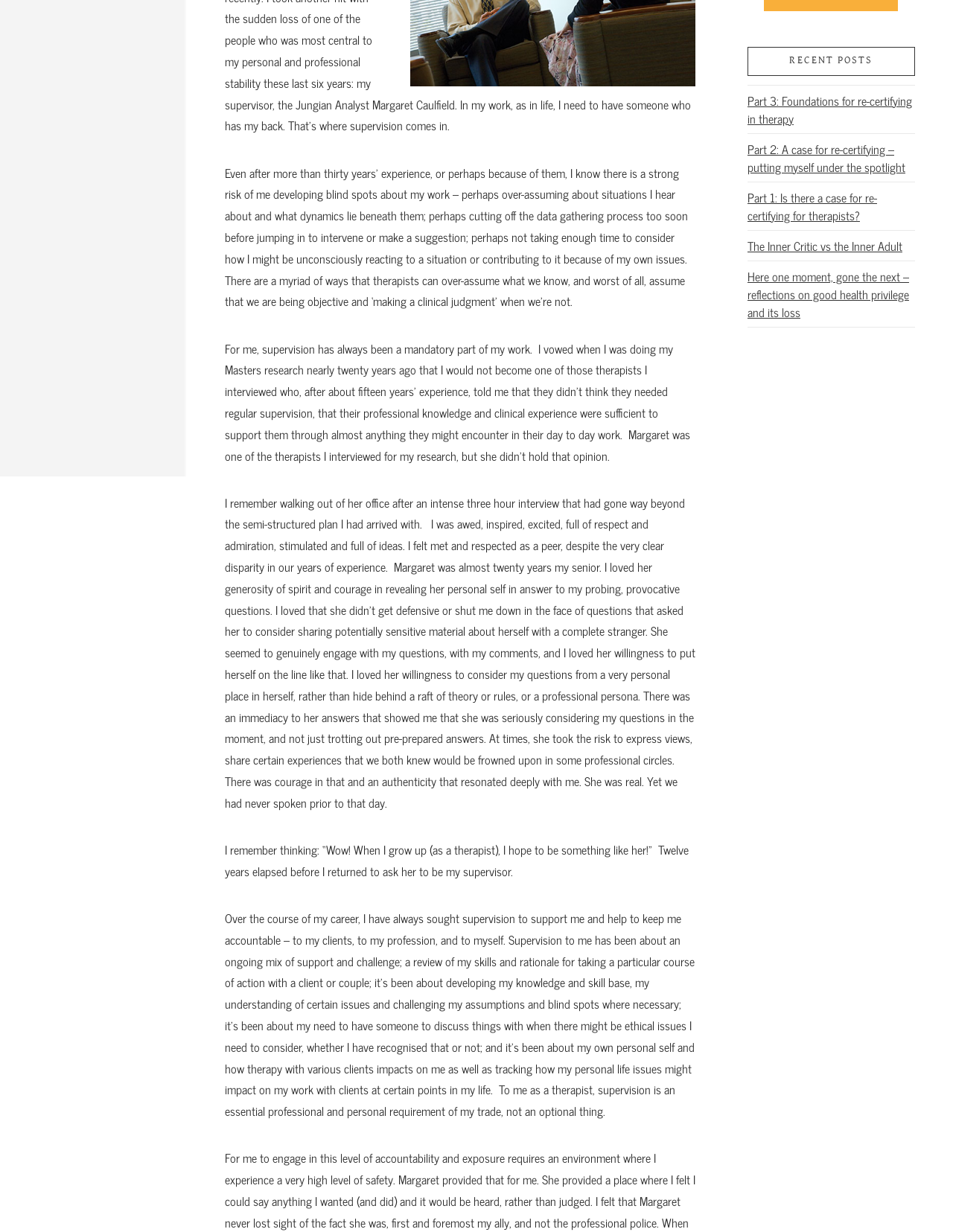Using the format (top-left x, top-left y, bottom-right x, bottom-right y), and given the element description, identify the bounding box coordinates within the screenshot: parent_node: About title="Back to Top"

[0.965, 0.405, 0.992, 0.426]